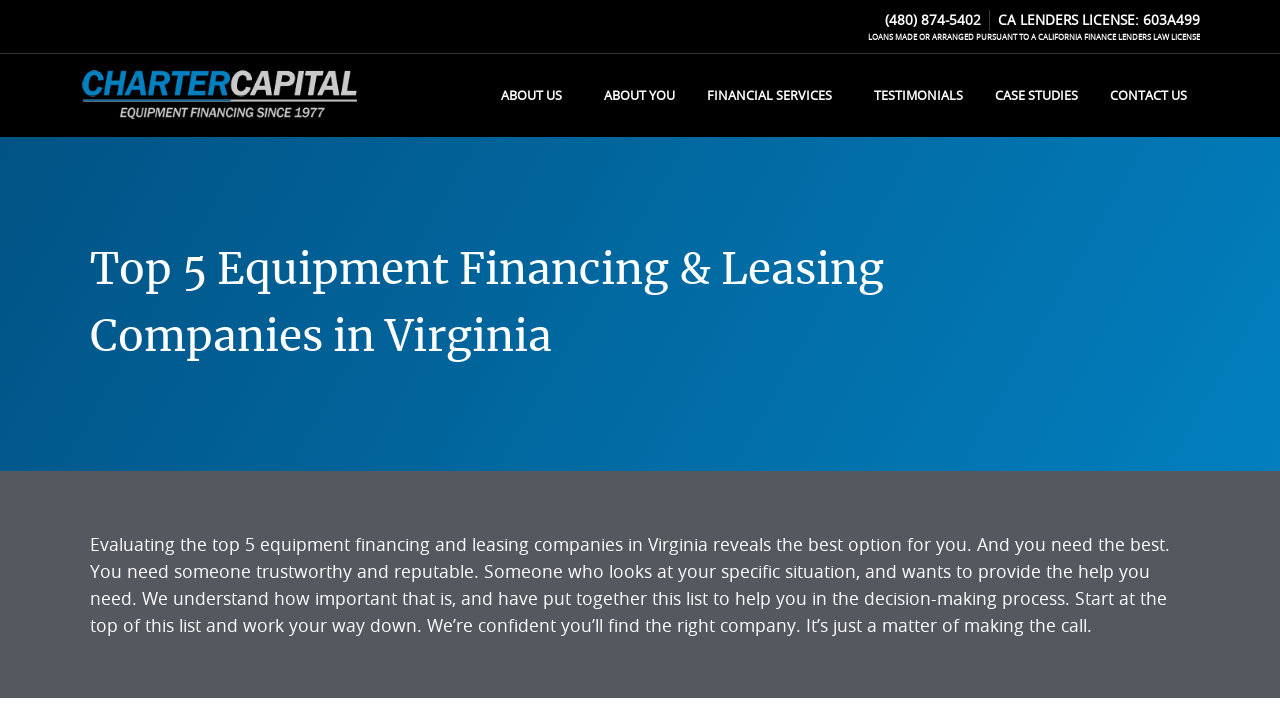Produce a meticulous description of the webpage.

The webpage is about the top 5 equipment financing and leasing companies in Virginia. At the top, there is a phone number, (480) 874-5402, displayed prominently. Below it, there are two lines of text, one stating "CA LENDERS LICENSE: 603A499" and the other explaining that loans are made or arranged pursuant to a California finance lenders law license.

On the left side of the page, there is a menu with several links, including "ABOUT US", "ABOUT YOU", "FINANCIAL SERVICES", "TESTIMONIALS", "CASE STUDIES", and "CONTACT US". These links are arranged vertically, with "ABOUT US" at the top and "CONTACT US" at the bottom.

The main content of the page is a heading that reads "Top 5 Equipment Financing & Leasing Companies in Virginia", followed by a paragraph of text that explains the importance of finding a trustworthy and reputable equipment financing and leasing company. The text encourages the reader to evaluate the top 5 companies listed and make a decision based on their specific situation.